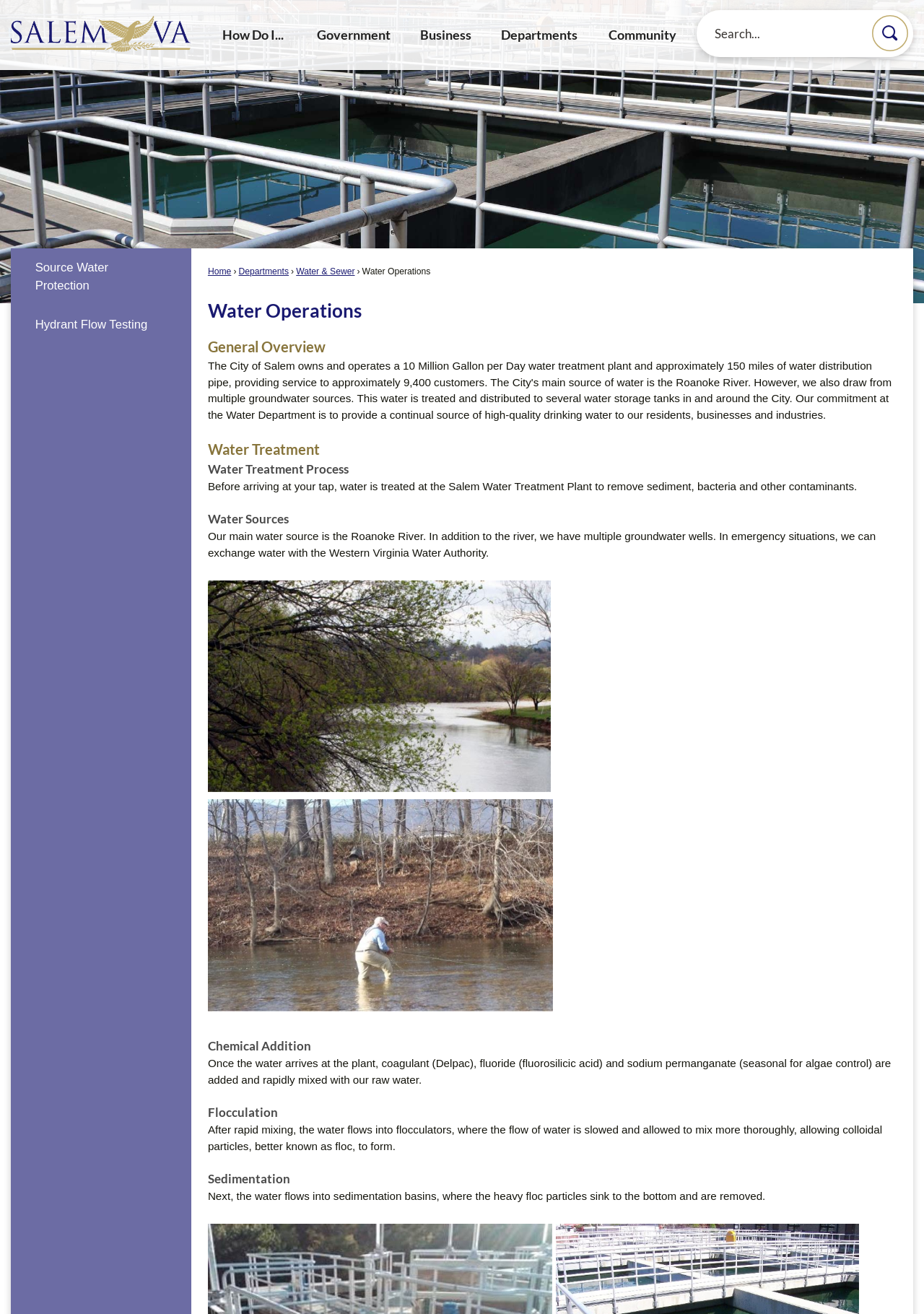How many groundwater wells does Salem have?
Answer the question with a single word or phrase by looking at the picture.

Multiple